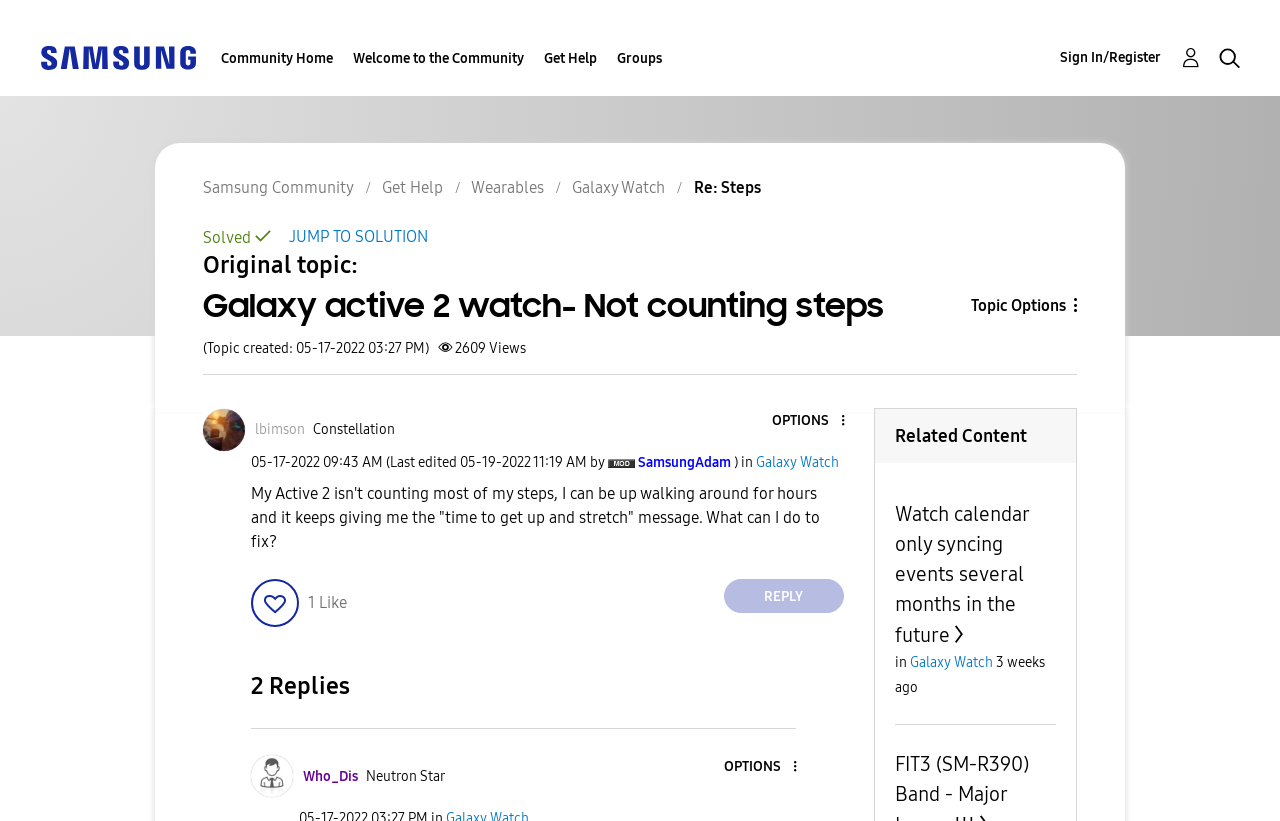How many replies are there to the original post?
Answer with a single word or phrase, using the screenshot for reference.

2